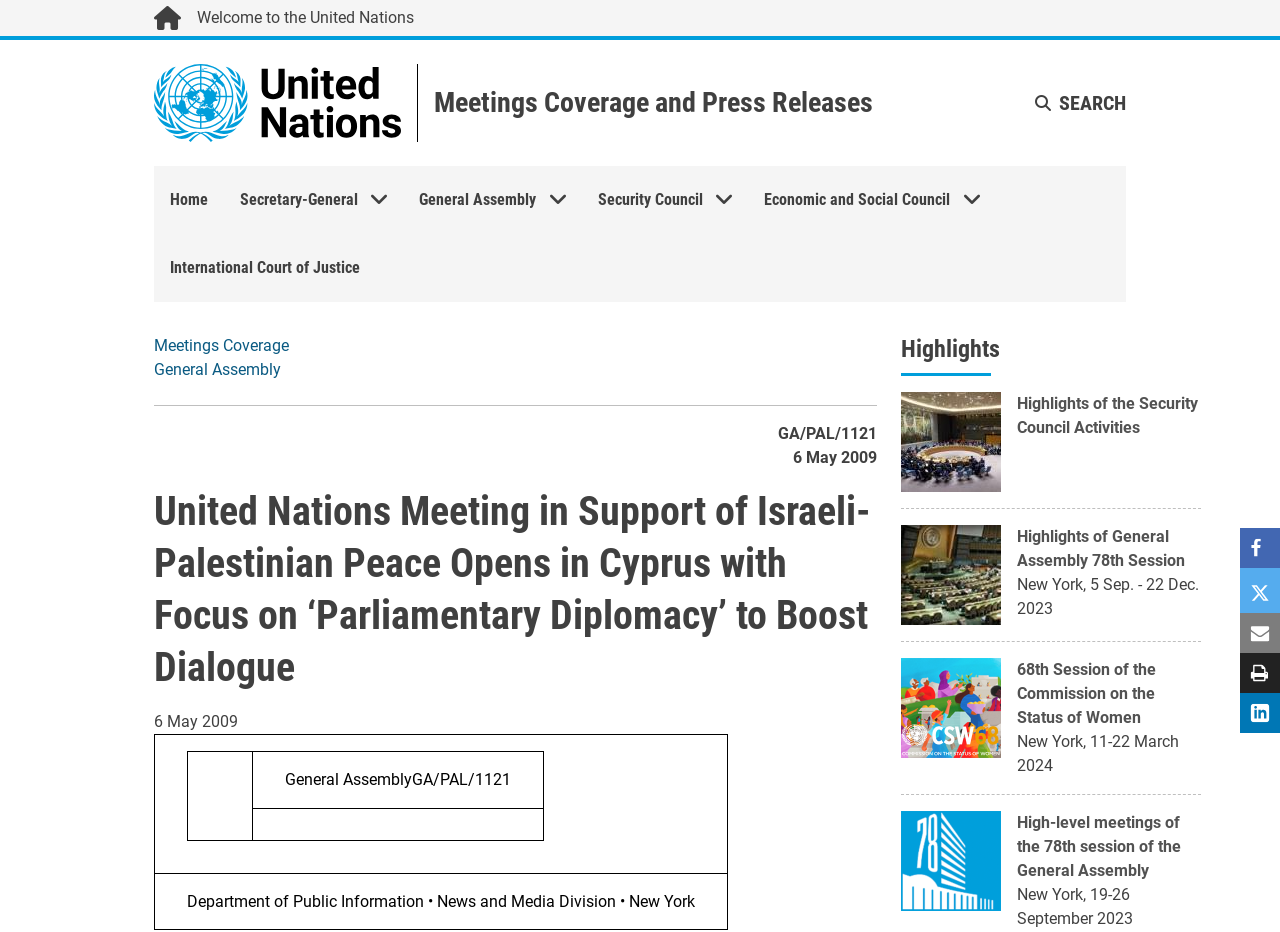Locate the coordinates of the bounding box for the clickable region that fulfills this instruction: "Search for something".

[0.809, 0.097, 0.88, 0.124]